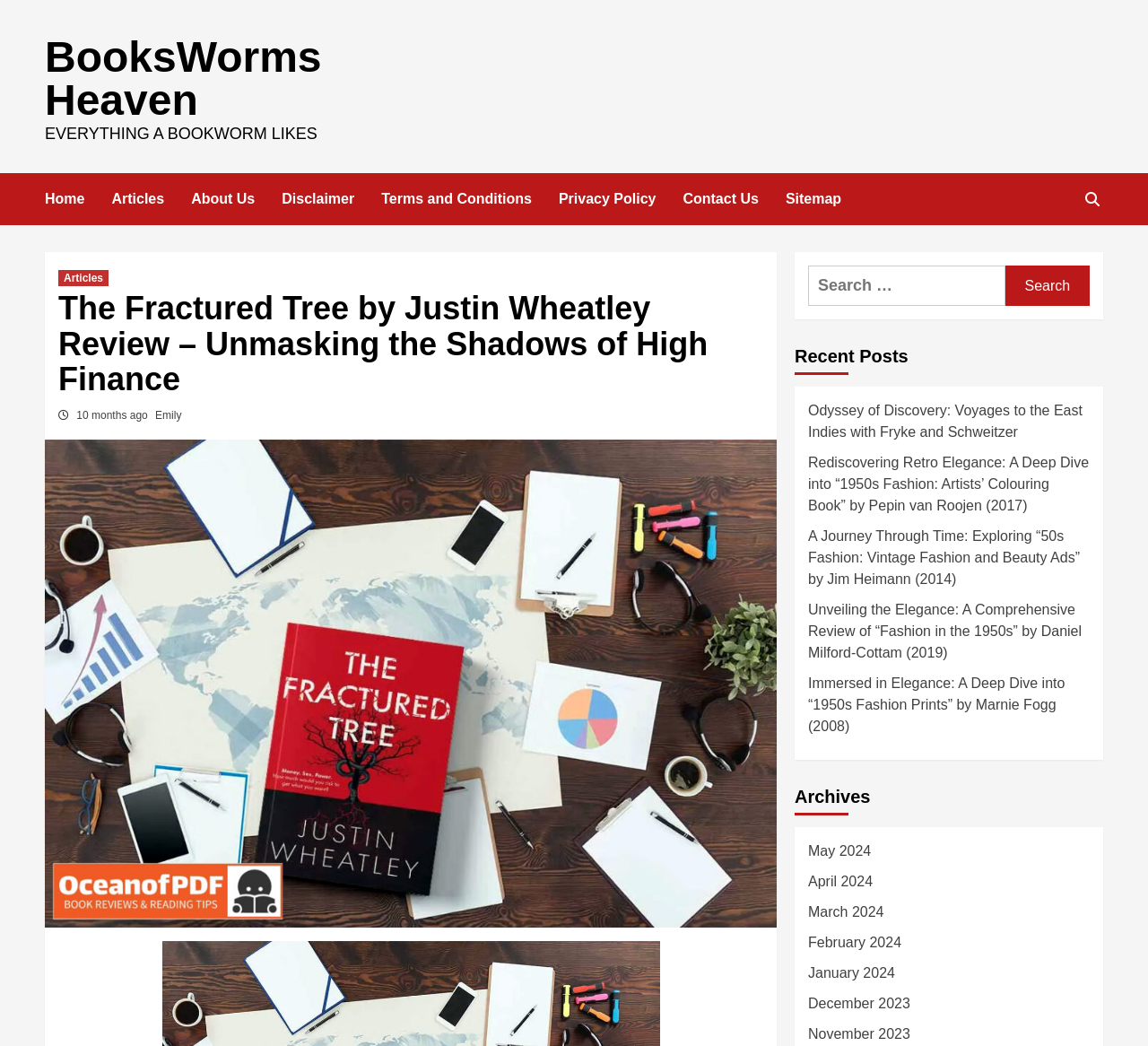Answer with a single word or phrase: 
What is the category of the article?

Financial Thriller